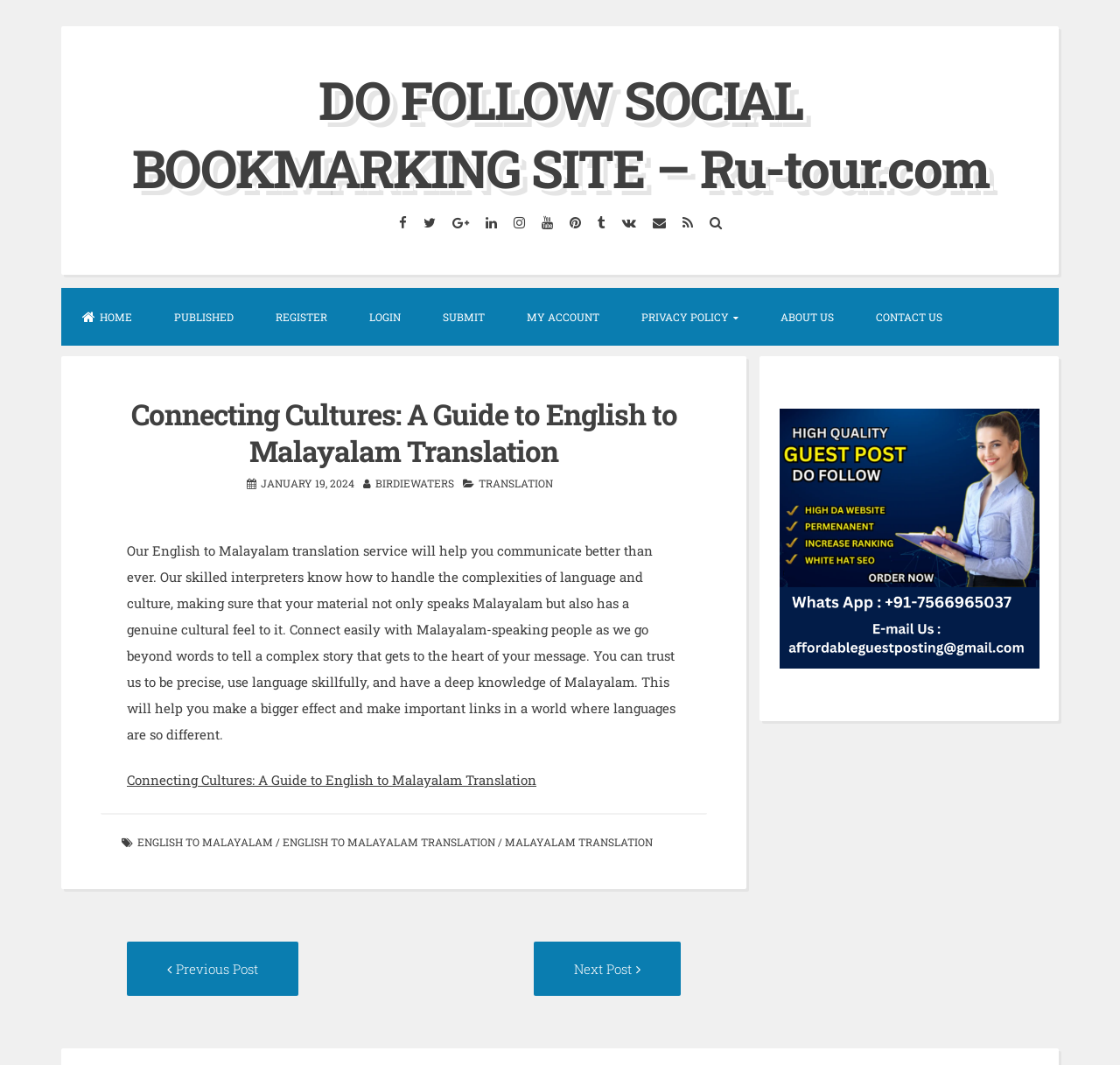Find the bounding box coordinates of the element to click in order to complete the given instruction: "Contact us."

[0.763, 0.27, 0.86, 0.324]